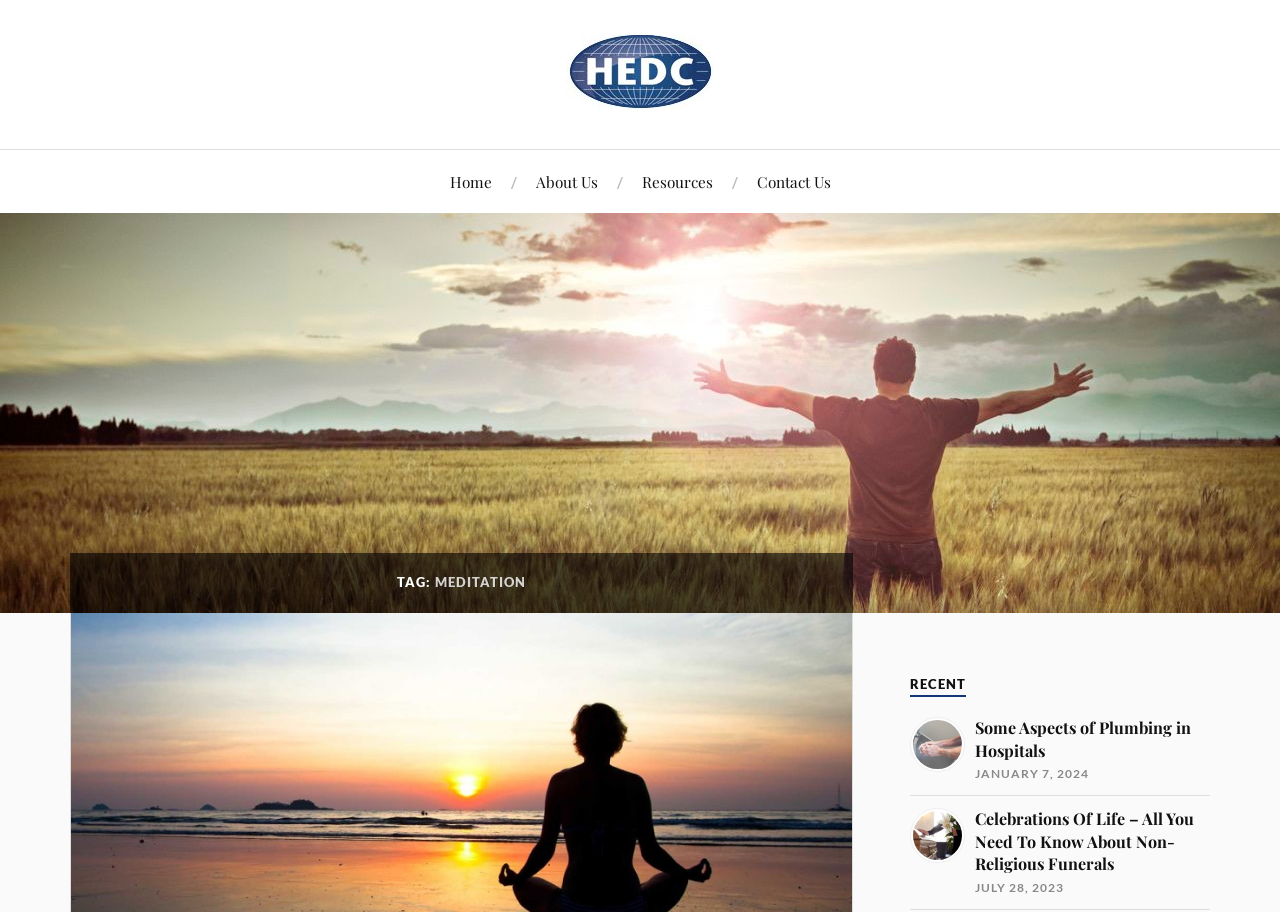Based on the visual content of the image, answer the question thoroughly: How many main navigation links are there?

There are four main navigation links on the webpage, which are 'Home', 'About Us', 'Resources', and 'Contact Us'. These links are located at the top of the webpage and have distinct bounding box coordinates.